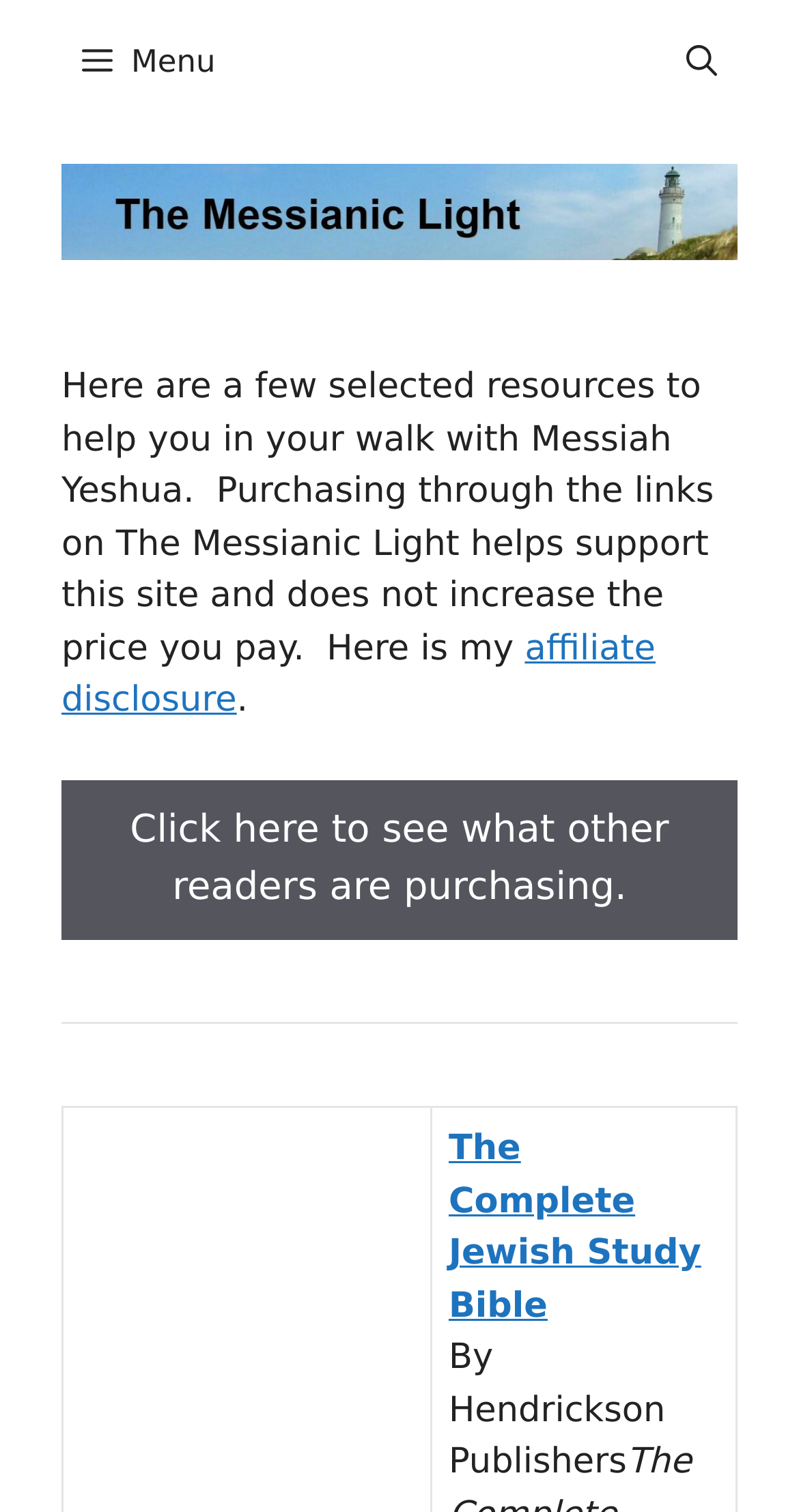Create a full and detailed caption for the entire webpage.

The webpage is titled "Messianic Light Marketplace - The Messianic Light" and appears to be a resource page for Messianic studies. At the top, there is a primary navigation menu with a "Menu" button on the left and an "Open Search Bar" link on the right. Below the navigation menu, there is a site banner with a link to "The Messianic Light" and an image of the same name.

Under the banner, there is a paragraph of text that explains the purpose of the page, stating that it provides selected resources to help users in their walk with Messiah Yeshua and that purchasing through the links on the site supports the site without increasing the price. The paragraph also includes links to an "affiliate disclosure" and a page showing what other readers are purchasing.

Below the paragraph, there is a horizontal separator, and then a section with a link to "The Complete Jewish Study Bible". This link is positioned near the bottom of the page, slightly to the right of center. Overall, the page has a simple layout with a focus on providing resources and information to users.